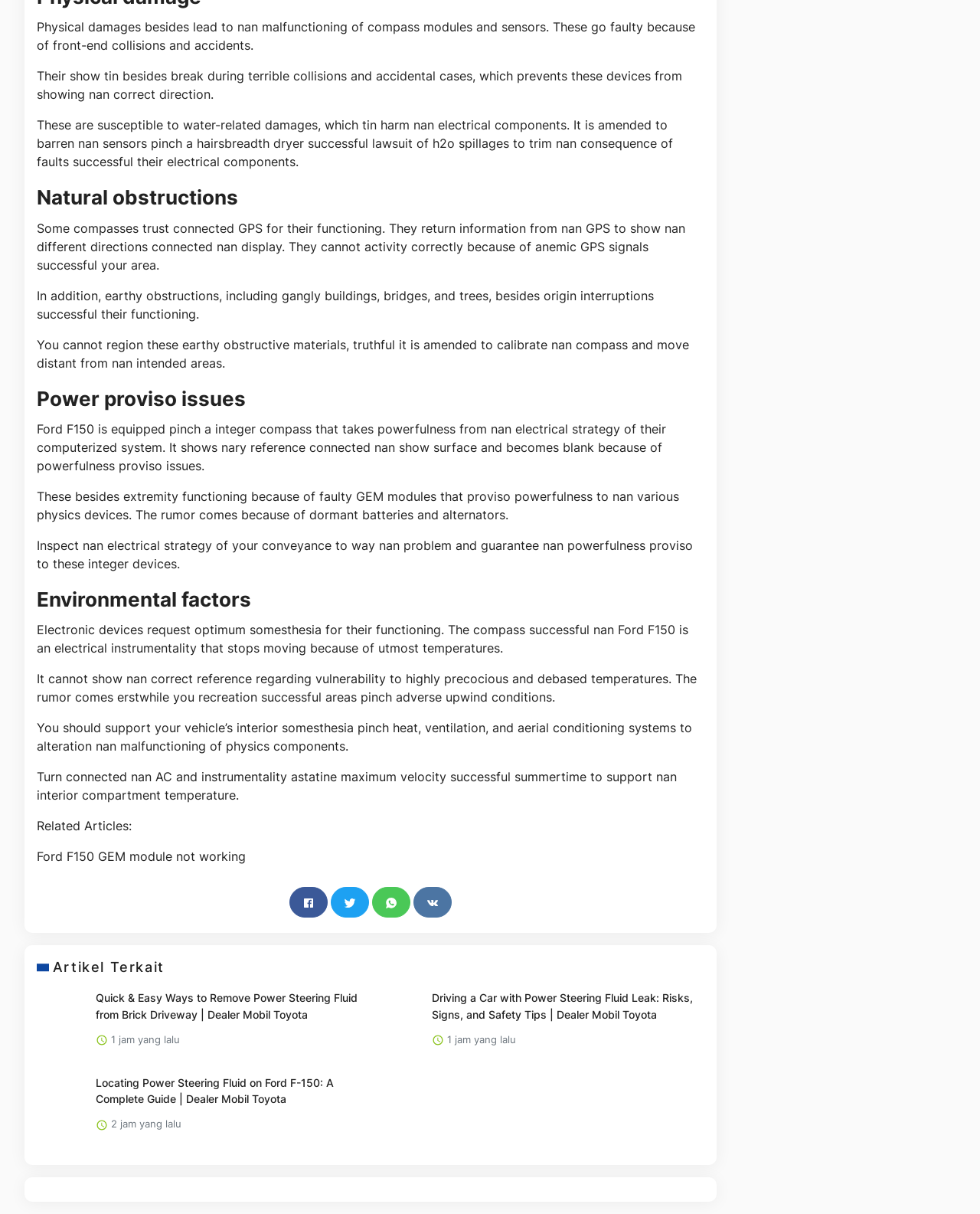Please determine the bounding box coordinates of the element's region to click for the following instruction: "Share on Twitter".

[0.338, 0.731, 0.377, 0.756]